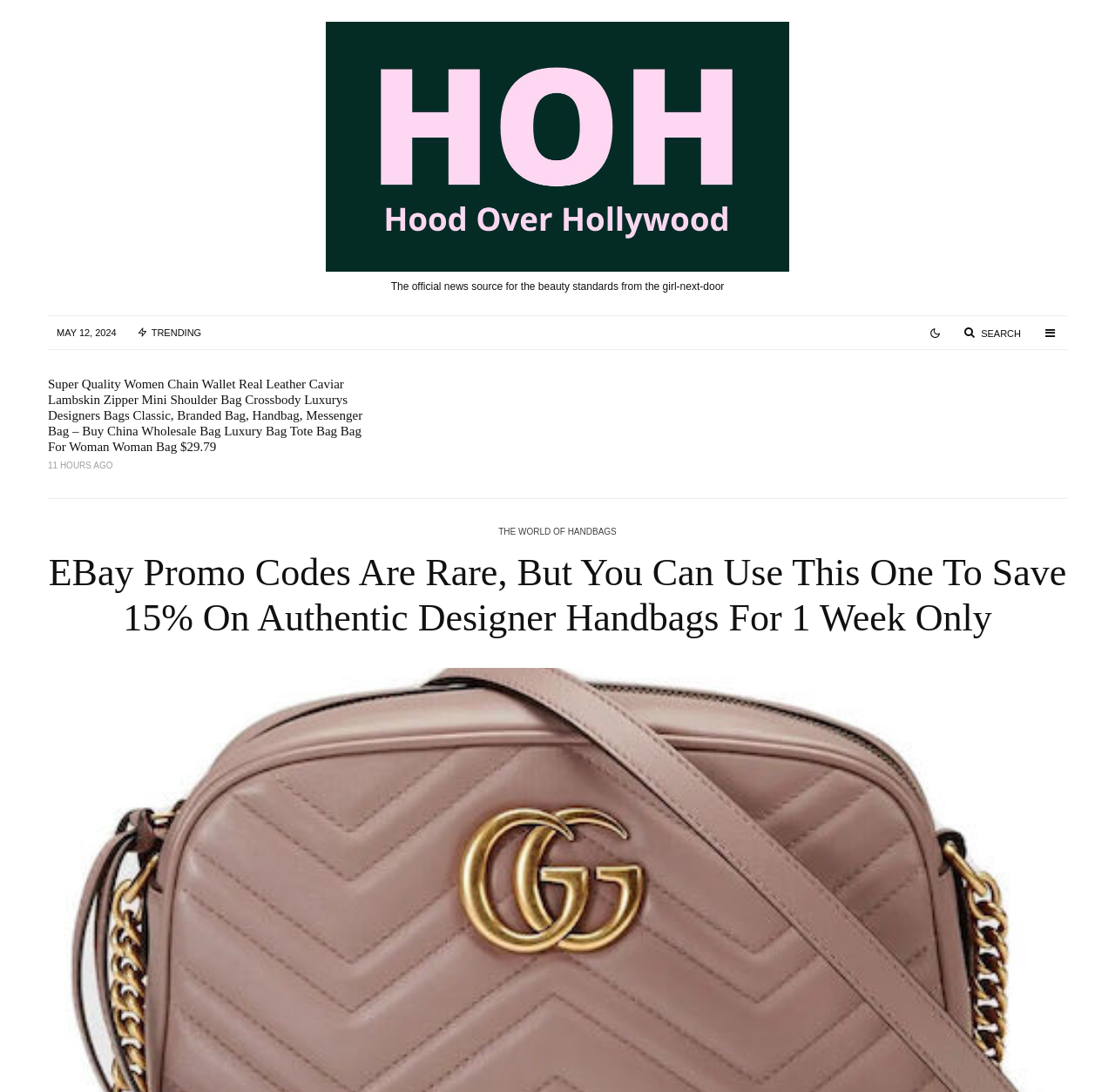Please find and report the primary heading text from the webpage.

EBay Promo Codes Are Rare, But You Can Use This One To Save 15% On Authentic Designer Handbags For 1 Week Only